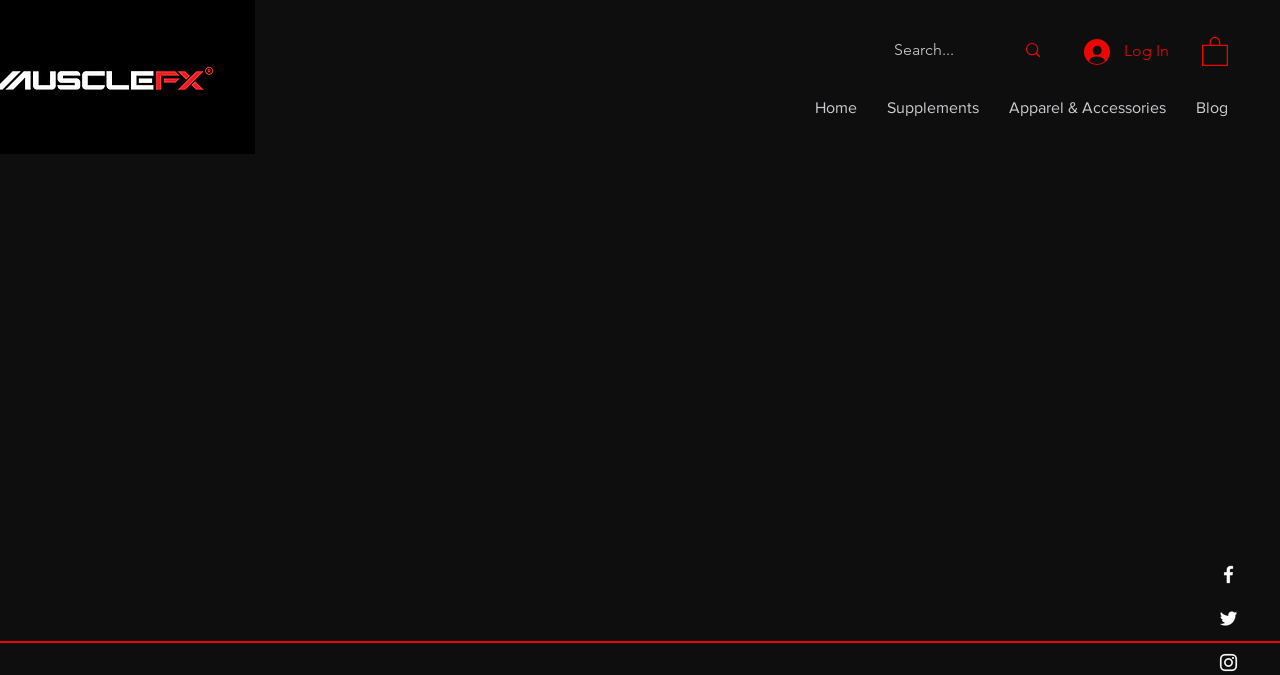How many buttons are there in the top section?
Respond to the question with a single word or phrase according to the image.

2